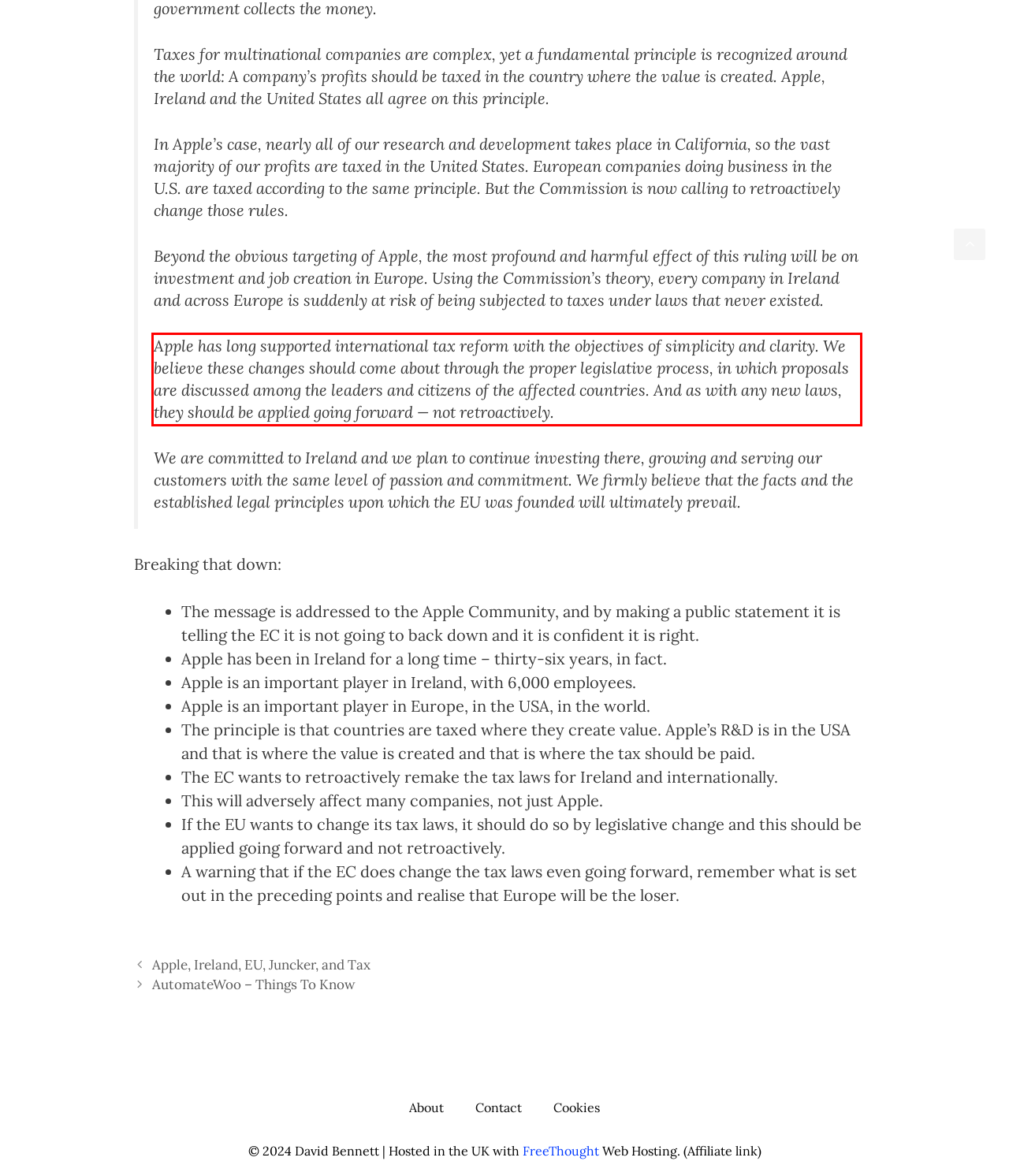Perform OCR on the text inside the red-bordered box in the provided screenshot and output the content.

Apple has long supported international tax reform with the objectives of simplicity and clarity. We believe these changes should come about through the proper legislative process, in which proposals are discussed among the leaders and citizens of the affected countries. And as with any new laws, they should be applied going forward — not retroactively.